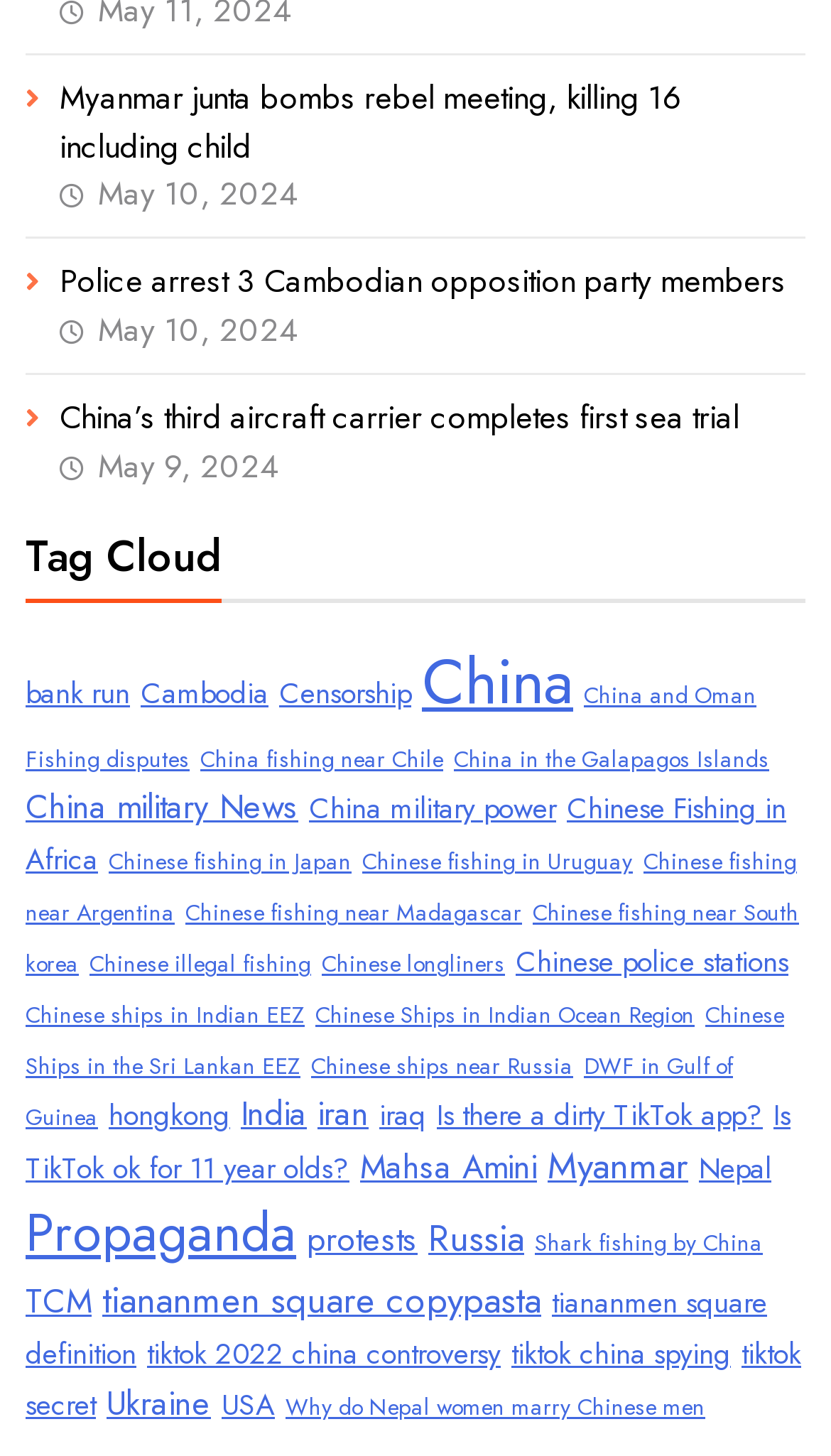Please specify the bounding box coordinates of the clickable section necessary to execute the following command: "Explore news about Ukraine".

[0.128, 0.949, 0.254, 0.981]